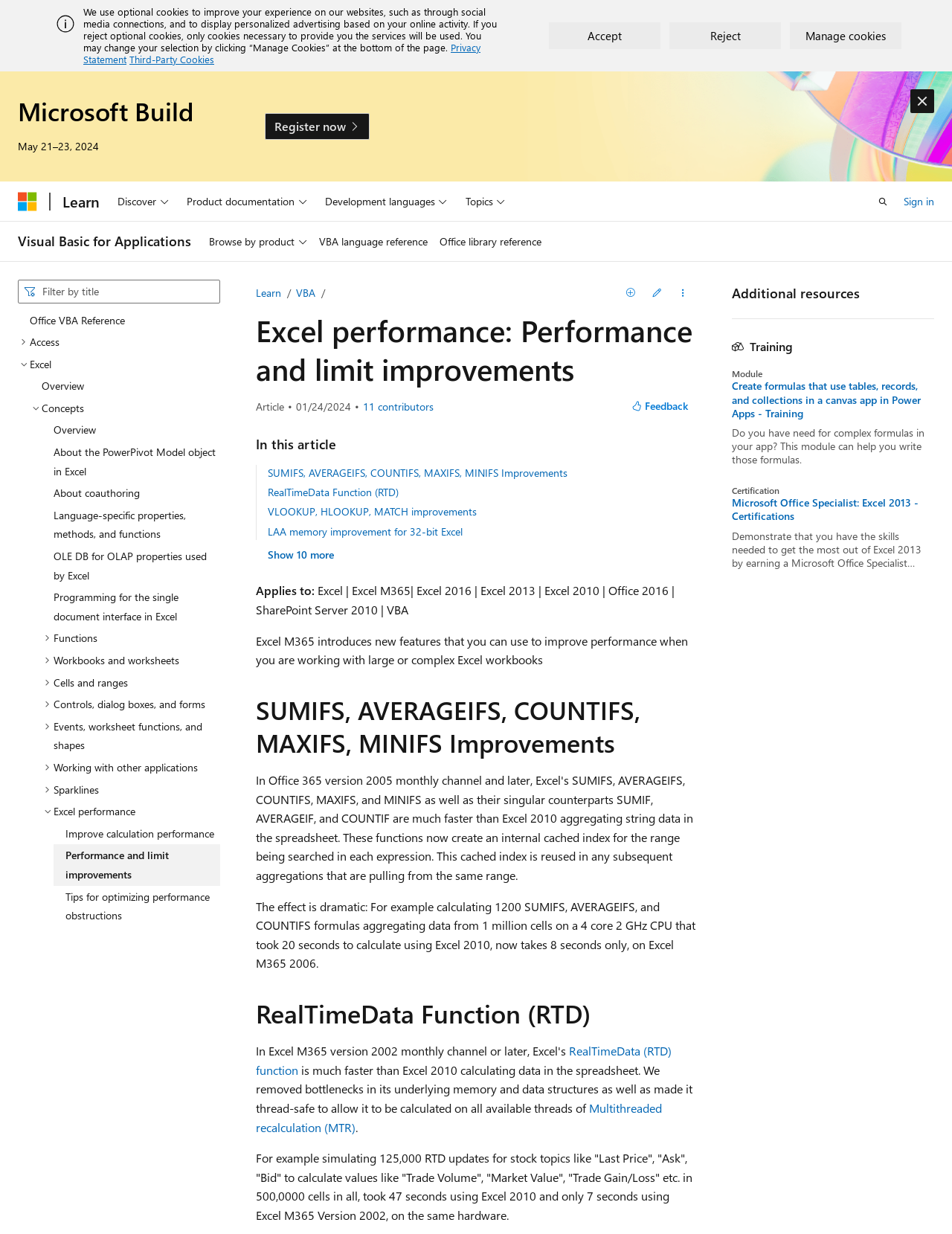Locate the bounding box coordinates of the area to click to fulfill this instruction: "Register now". The bounding box should be presented as four float numbers between 0 and 1, in the order [left, top, right, bottom].

[0.278, 0.092, 0.388, 0.113]